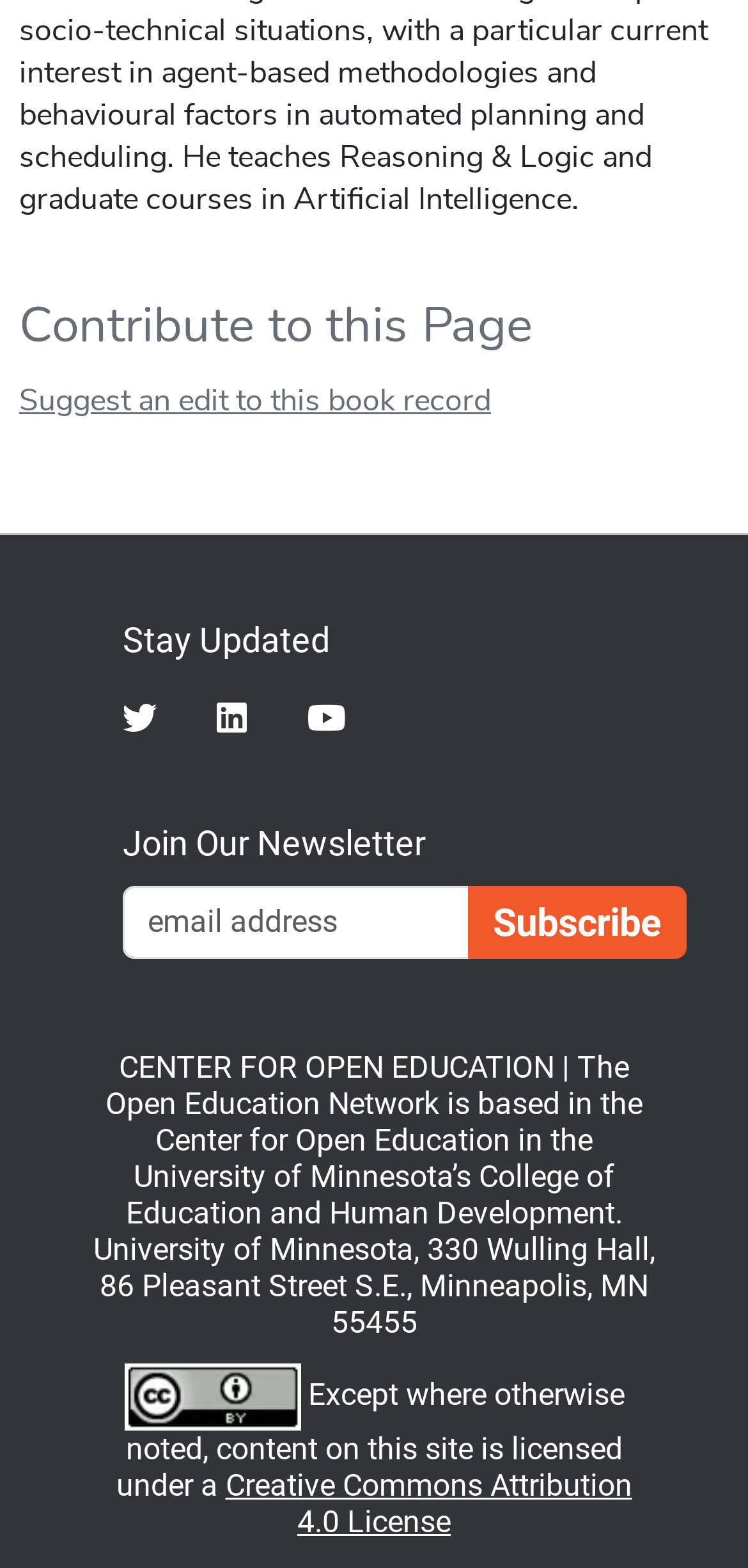What is the name of the organization?
Using the image as a reference, give an elaborate response to the question.

The name of the organization can be found in the static text element 'CENTER FOR OPEN EDUCATION | The Open Education Network is based in the Center for Open Education in the University of Minnesota’s College of Education and Human Development.' which is located at the bottom of the webpage.